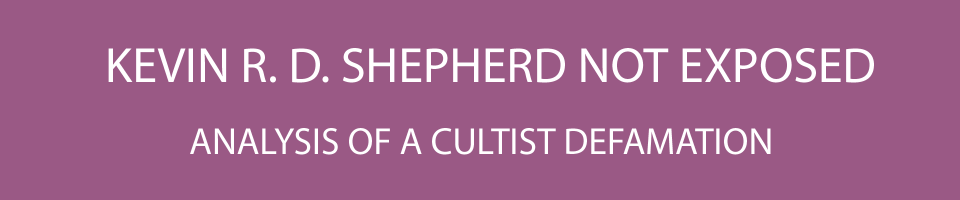What is the color of the title and subtitle text?
Please provide a single word or phrase as the answer based on the screenshot.

White